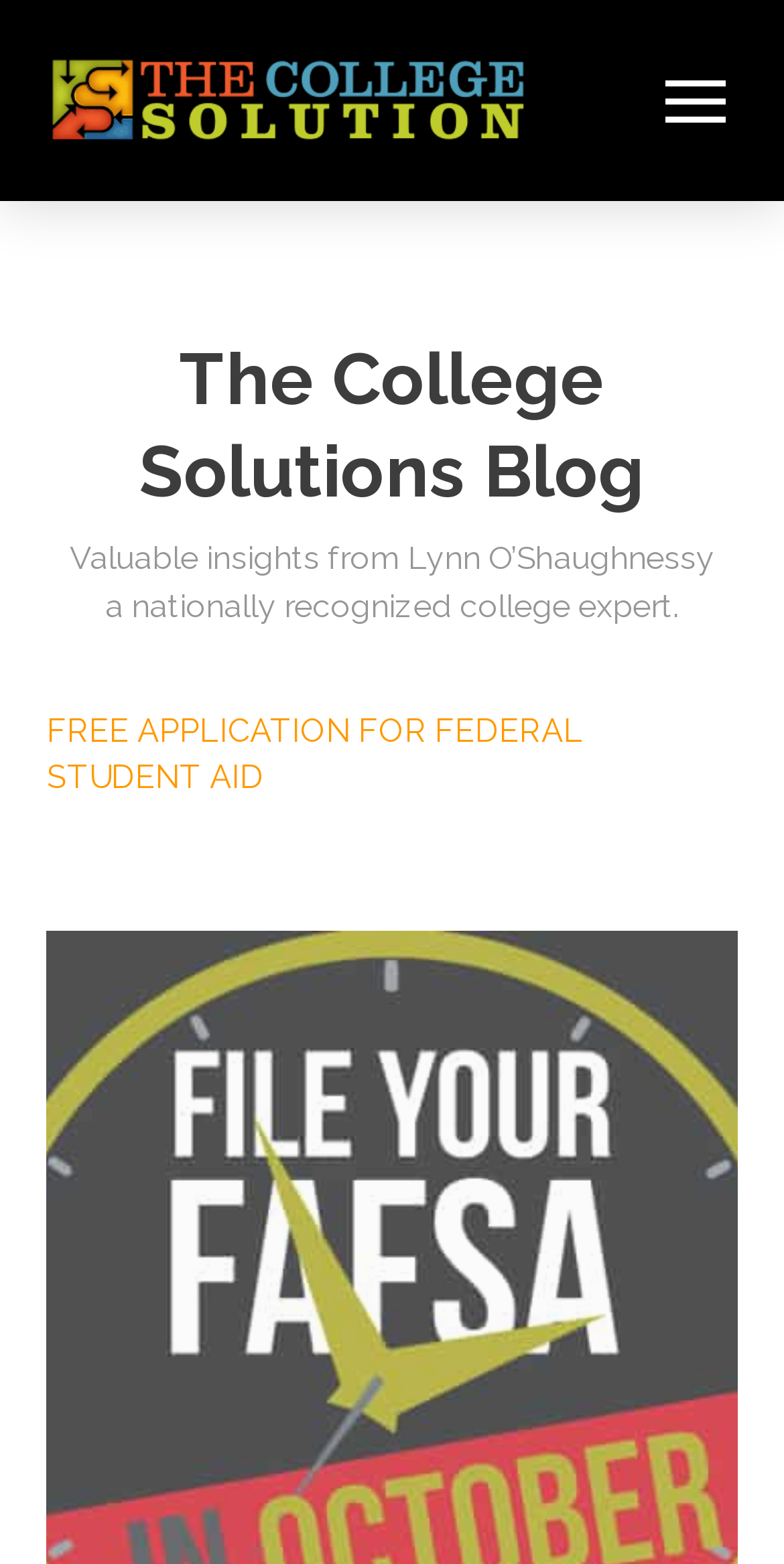Provide the bounding box for the UI element matching this description: "Toggle navigation Menu".

None